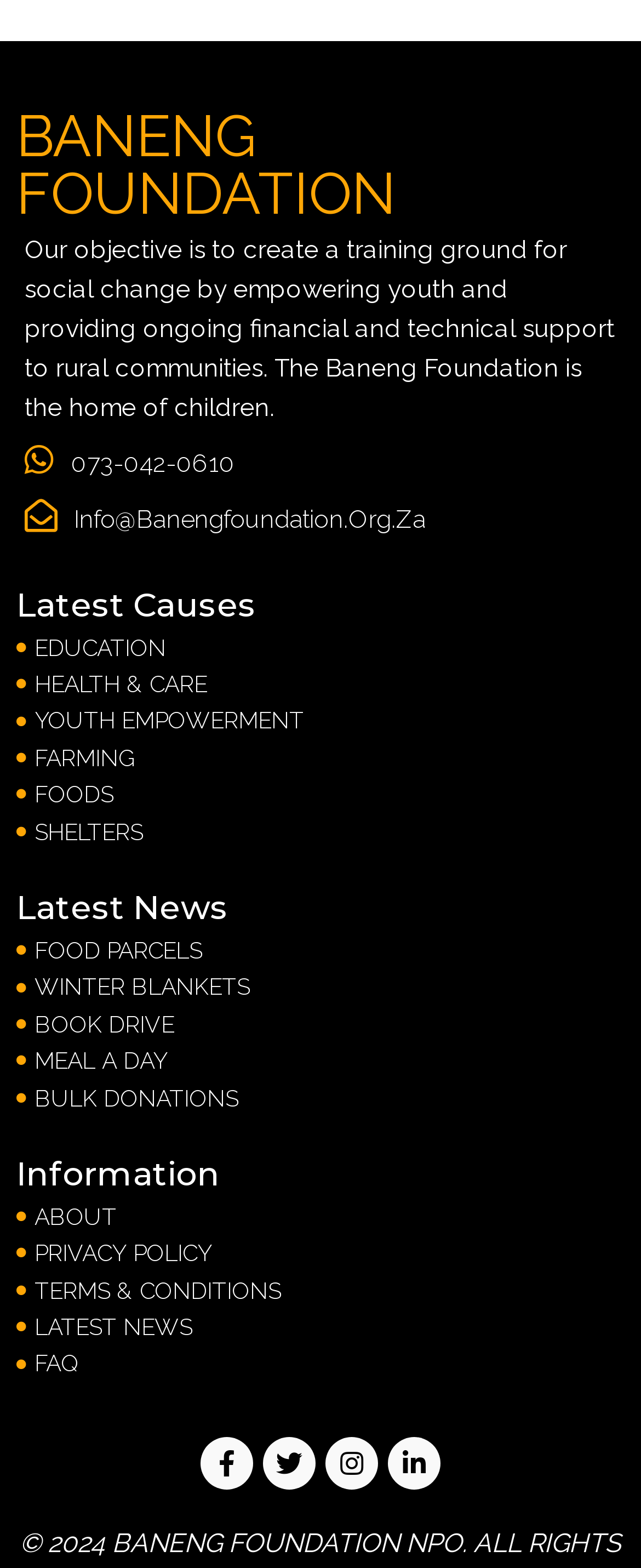Give a short answer to this question using one word or a phrase:
What is the objective of the Baneng Foundation?

Empowering youth and rural communities